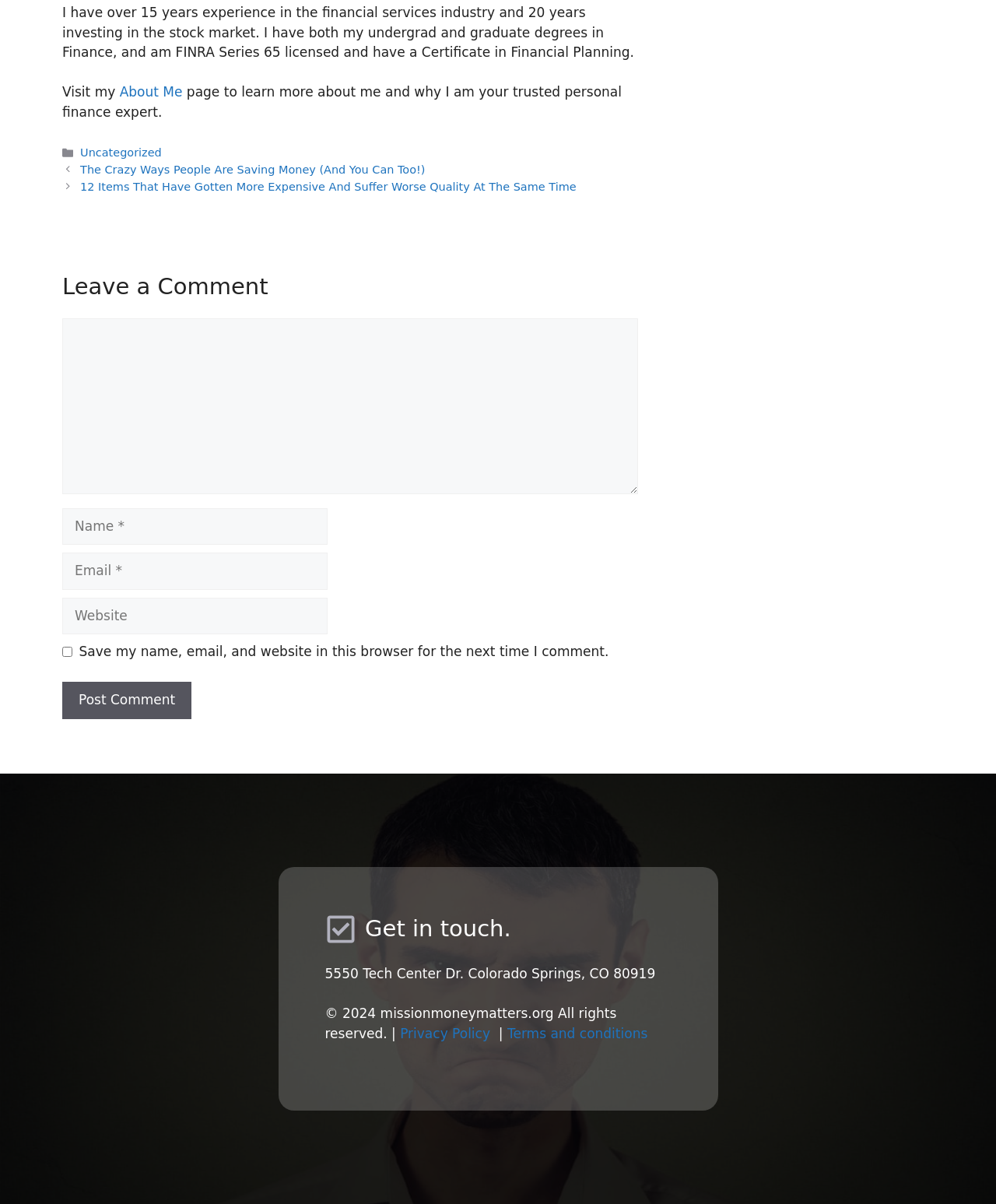Find the bounding box coordinates of the clickable area required to complete the following action: "Leave a comment".

[0.062, 0.227, 0.641, 0.252]